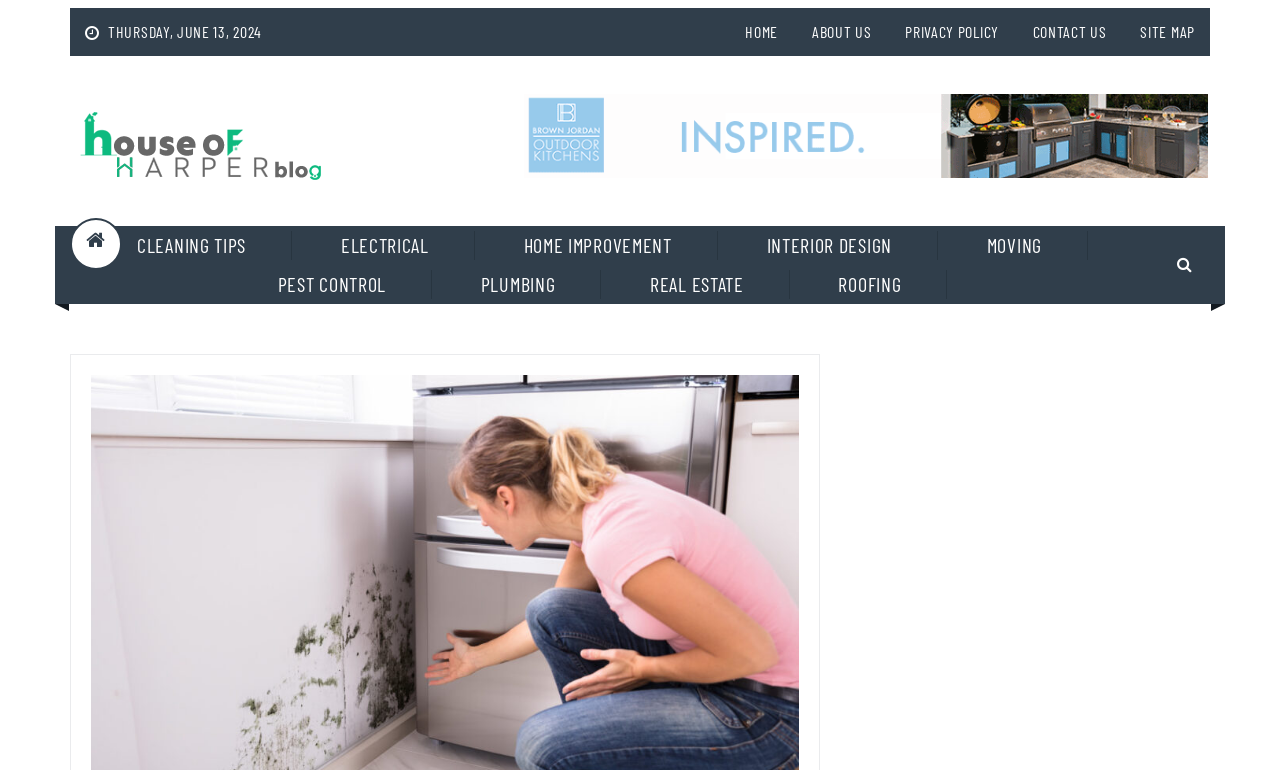Select the bounding box coordinates of the element I need to click to carry out the following instruction: "go to home page".

[0.582, 0.028, 0.608, 0.053]